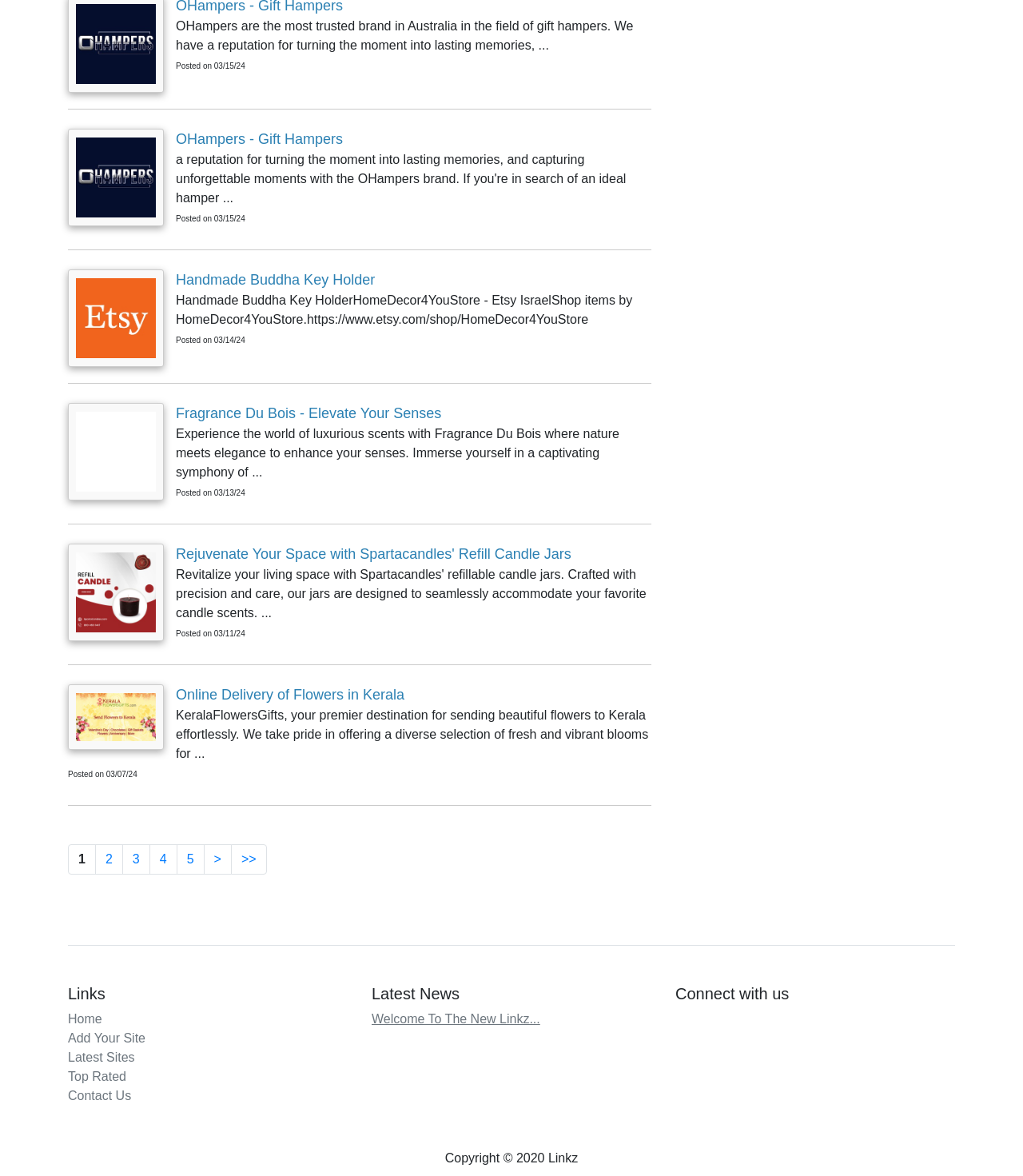What is the purpose of KeralaFlowersGifts?
Using the picture, provide a one-word or short phrase answer.

Sending flowers to Kerala